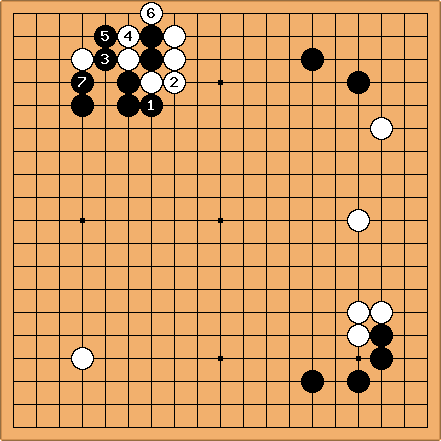Explain the content of the image in detail.

The image showcases a Go board game, illustrating a specific position referred to as "Diagram 2 - Not Too Good." The board is characterized by an arrangement of black and white stones, with distinct notations identifying the moves by numbers 1 through 6, indicating a sequence of plays. The upper left section displays a multitude of black stones clustered around white stones, suggesting an ongoing fight for territorial control. The lower portion features both black and white stones strategically placed, hinting at potential tactics for both players. This diagram serves as a visual representation of a critical juncture in the game, emphasizing the importance of move order in Go strategy.